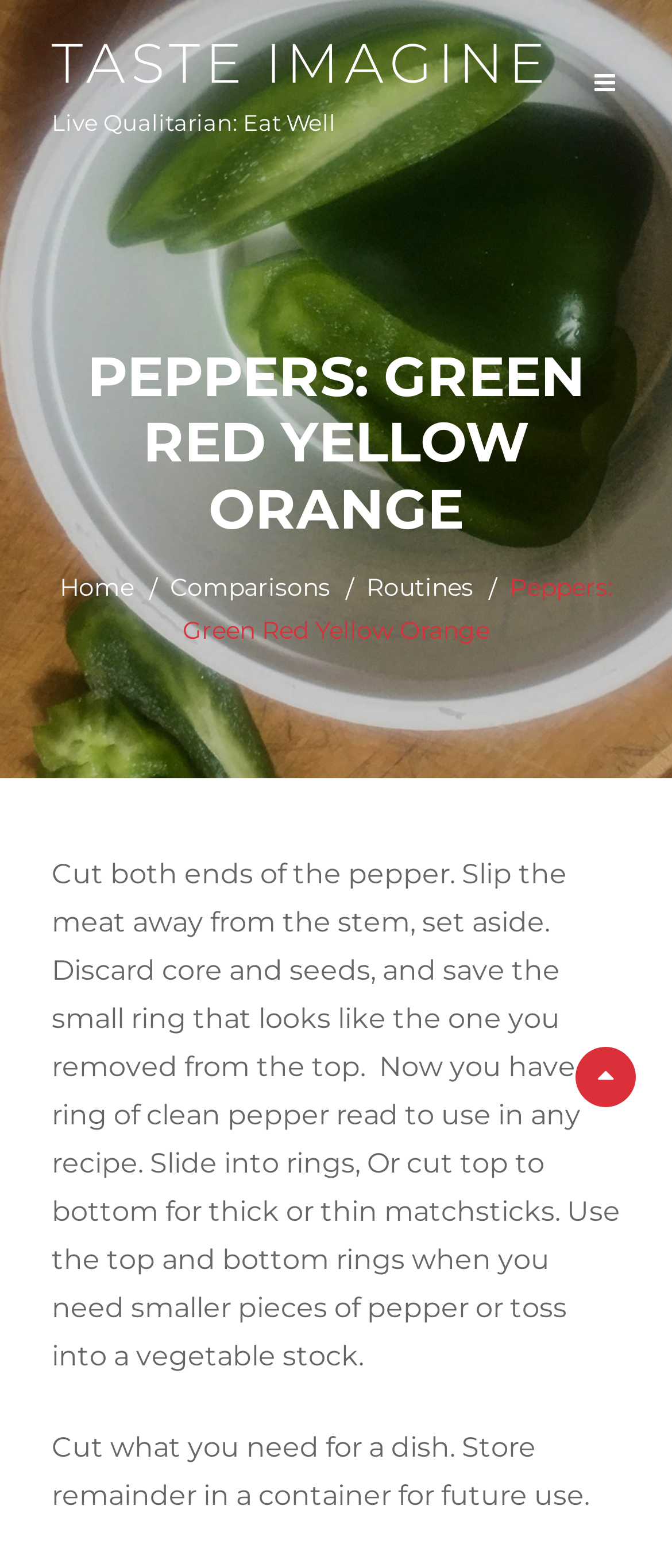Detail the features and information presented on the webpage.

The webpage is about peppers, specifically green, red, yellow, and orange peppers. At the top left, there is a link to "TASTE IMAGINE" and a static text "Live Qualitarian: Eat Well" next to it. On the top right, there is a button with an icon. Below the top section, there is a heading "PEPPERS: GREEN RED YELLOW ORANGE" that spans almost the entire width of the page.

Under the heading, there are three links: "Home /", "Comparisons /", and "Routines /", which are aligned horizontally and take up about half of the page's width. To the right of these links, there is a static text "Peppers: Green Red Yellow Orange" that serves as a title.

Below the title, there is a block of text that provides instructions on how to prepare peppers for use in recipes. The text is divided into two paragraphs. The first paragraph explains how to cut and clean peppers, while the second paragraph advises on how to store leftover peppers. The text block takes up most of the page's width and height.

There is no image on the page.